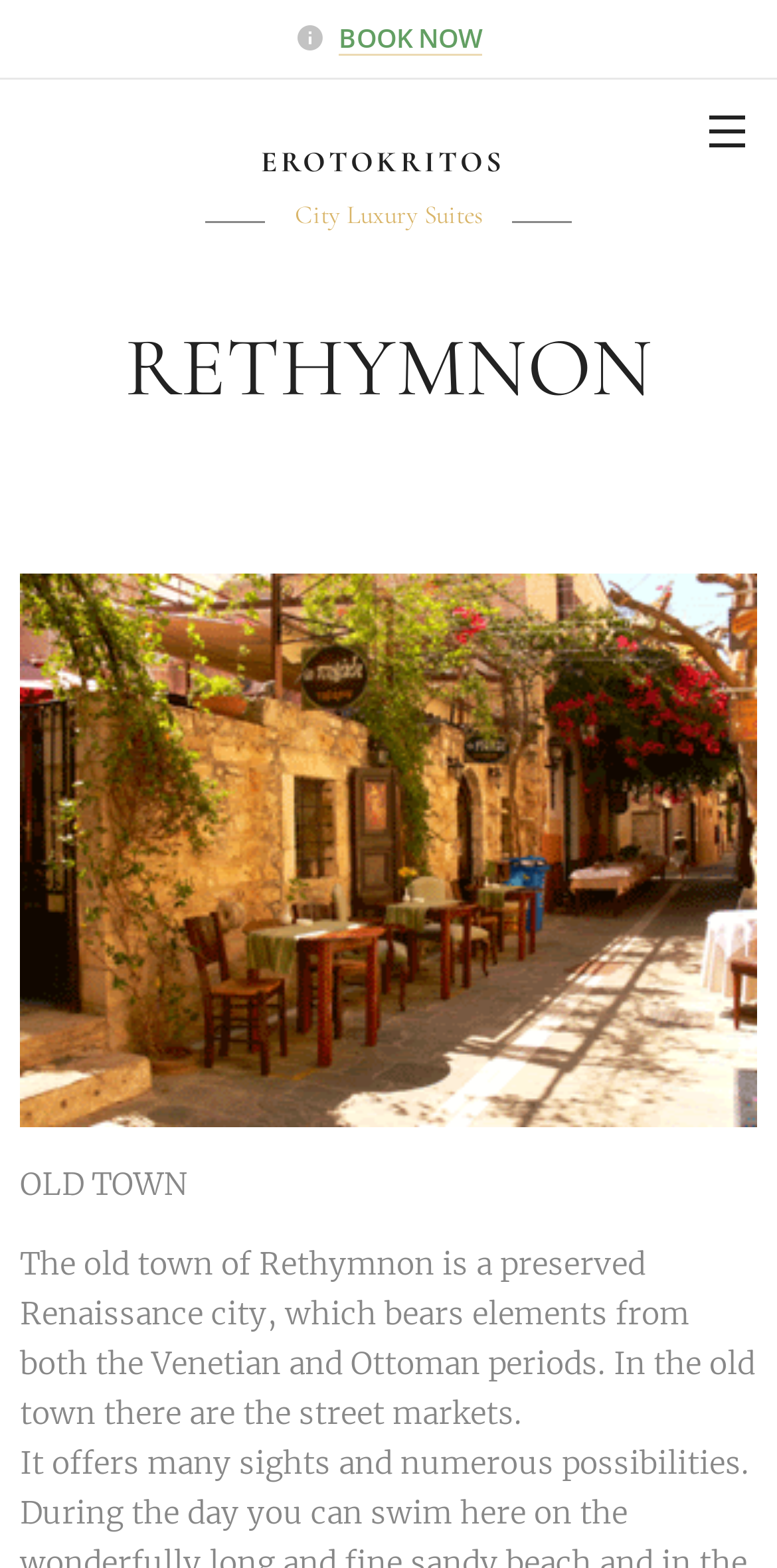Bounding box coordinates are specified in the format (top-left x, top-left y, bottom-right x, bottom-right y). All values are floating point numbers bounded between 0 and 1. Please provide the bounding box coordinate of the region this sentence describes: EROTOKRITOS

[0.325, 0.083, 0.675, 0.121]